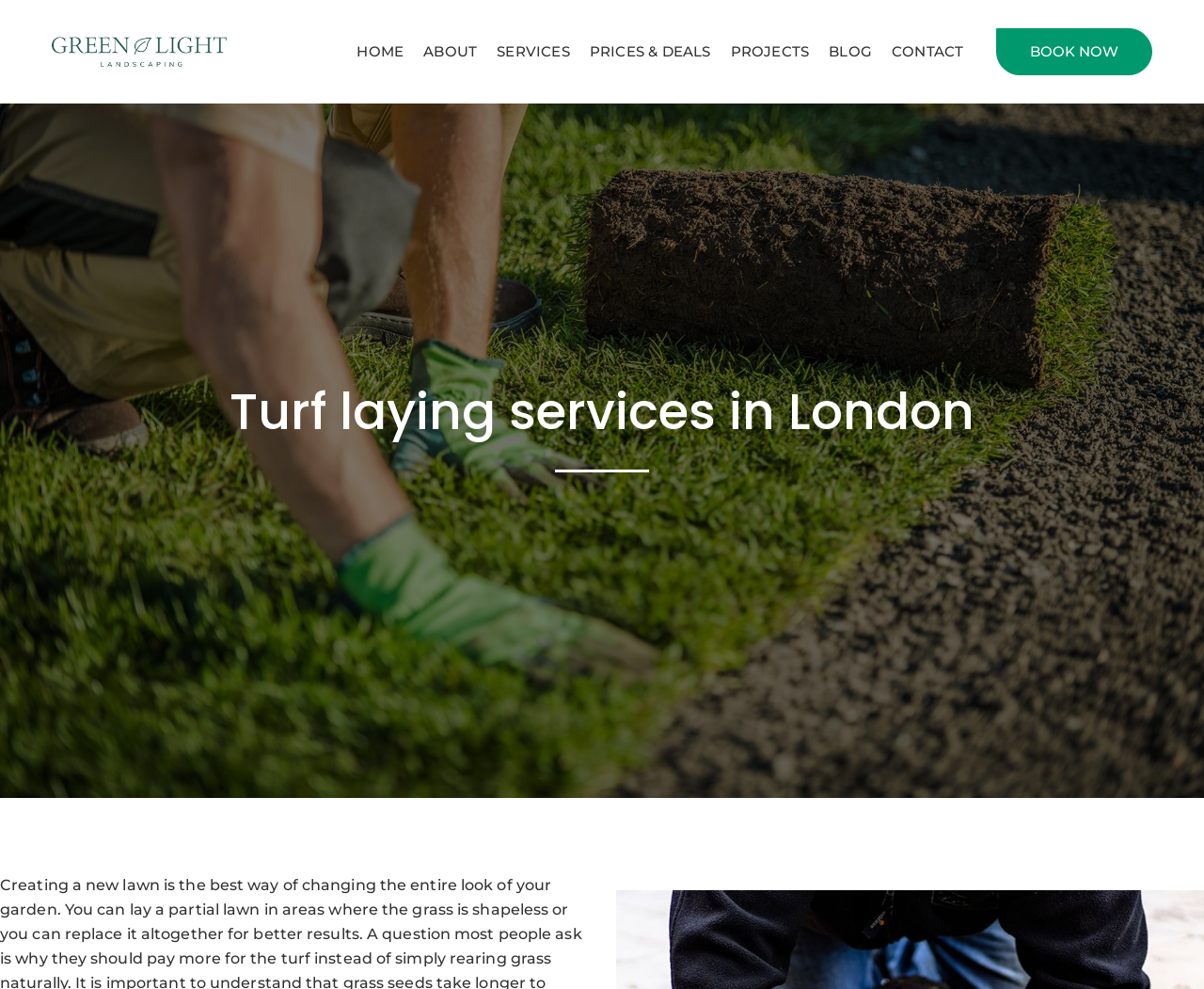Identify and provide the text content of the webpage's primary headline.

Turf laying services in London